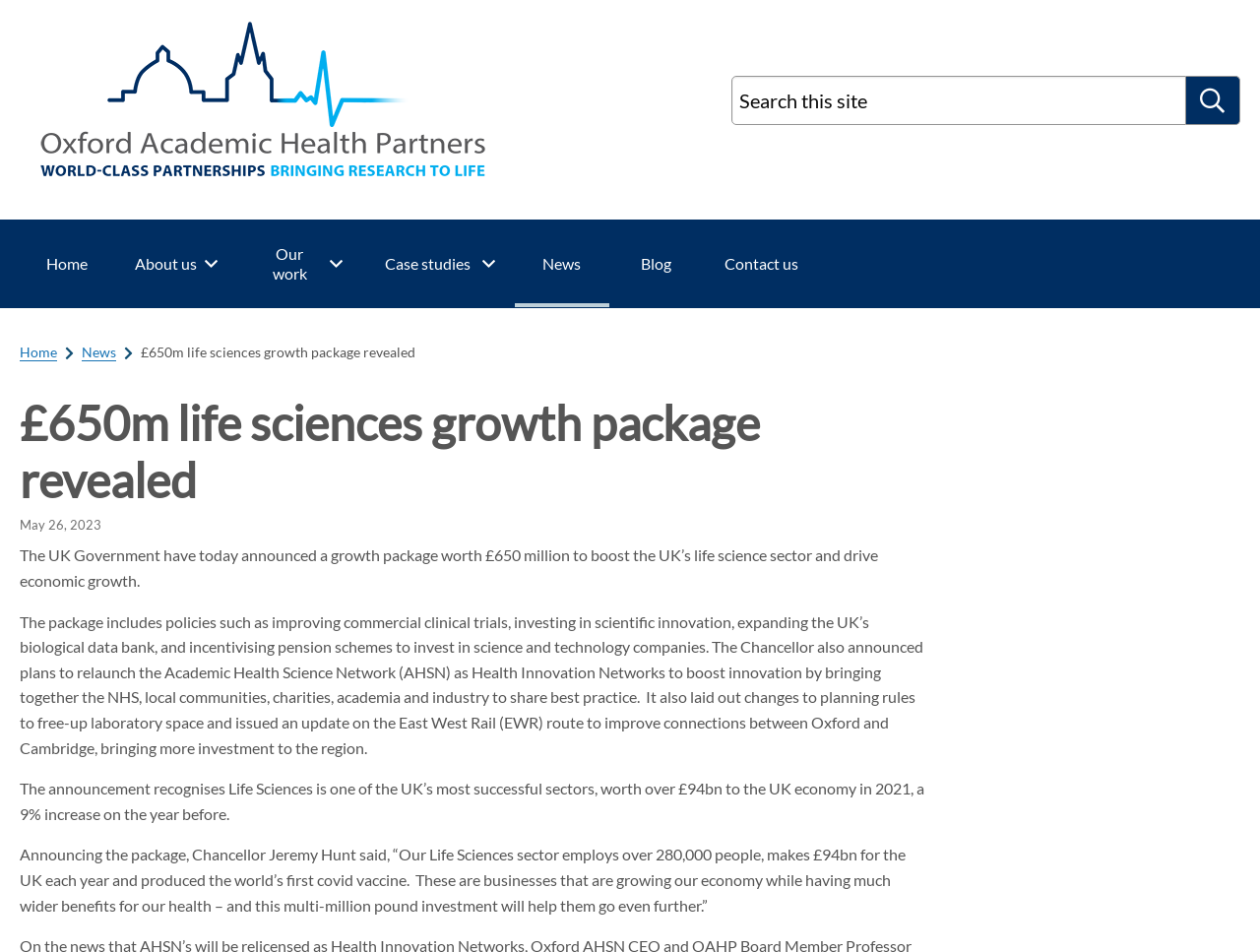Find the bounding box coordinates for the area you need to click to carry out the instruction: "View News". The coordinates should be four float numbers between 0 and 1, indicated as [left, top, right, bottom].

[0.405, 0.232, 0.48, 0.323]